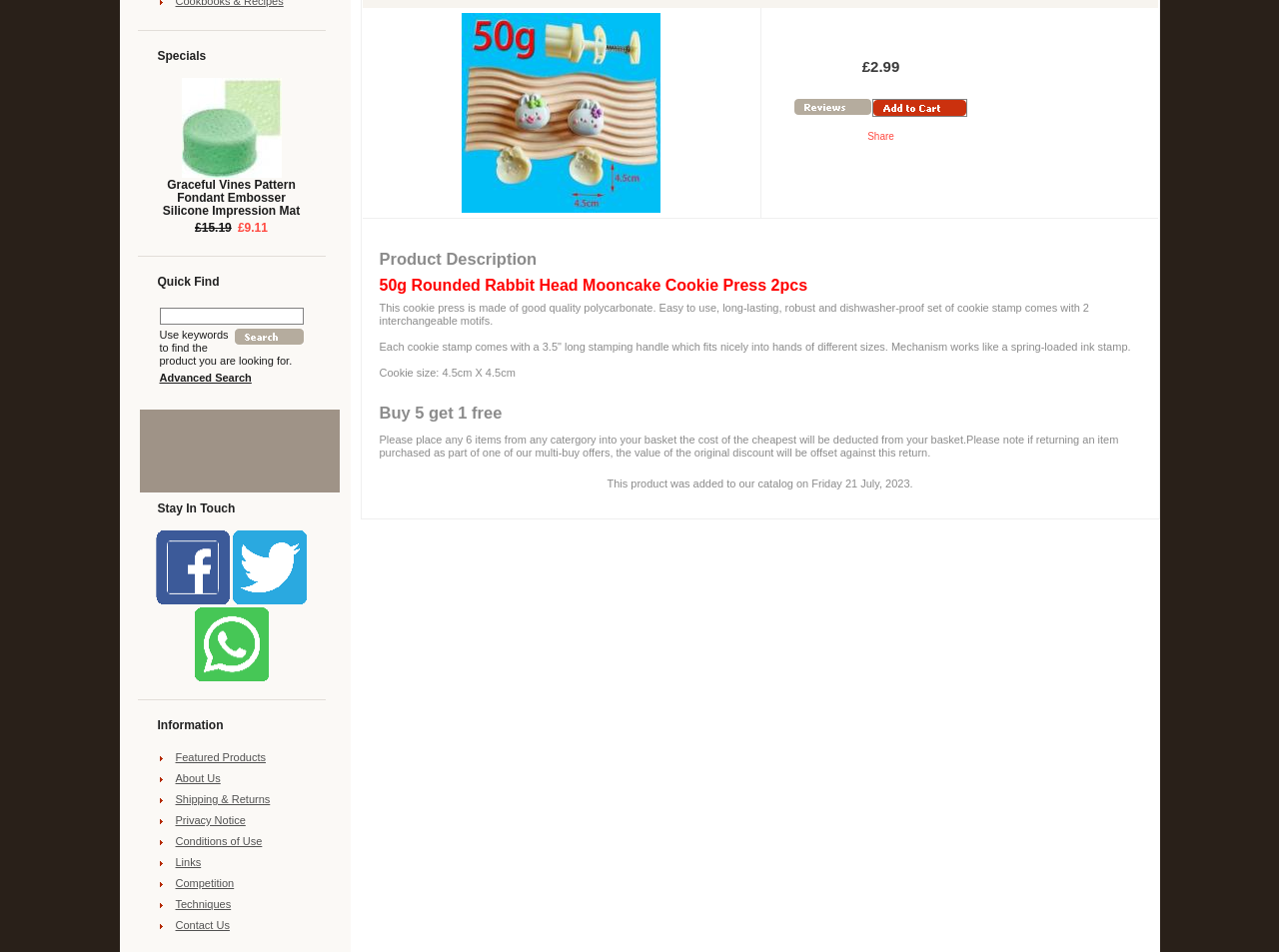Bounding box coordinates are given in the format (top-left x, top-left y, bottom-right x, bottom-right y). All values should be floating point numbers between 0 and 1. Provide the bounding box coordinate for the UI element described as: Conditions of Use

[0.125, 0.877, 0.205, 0.89]